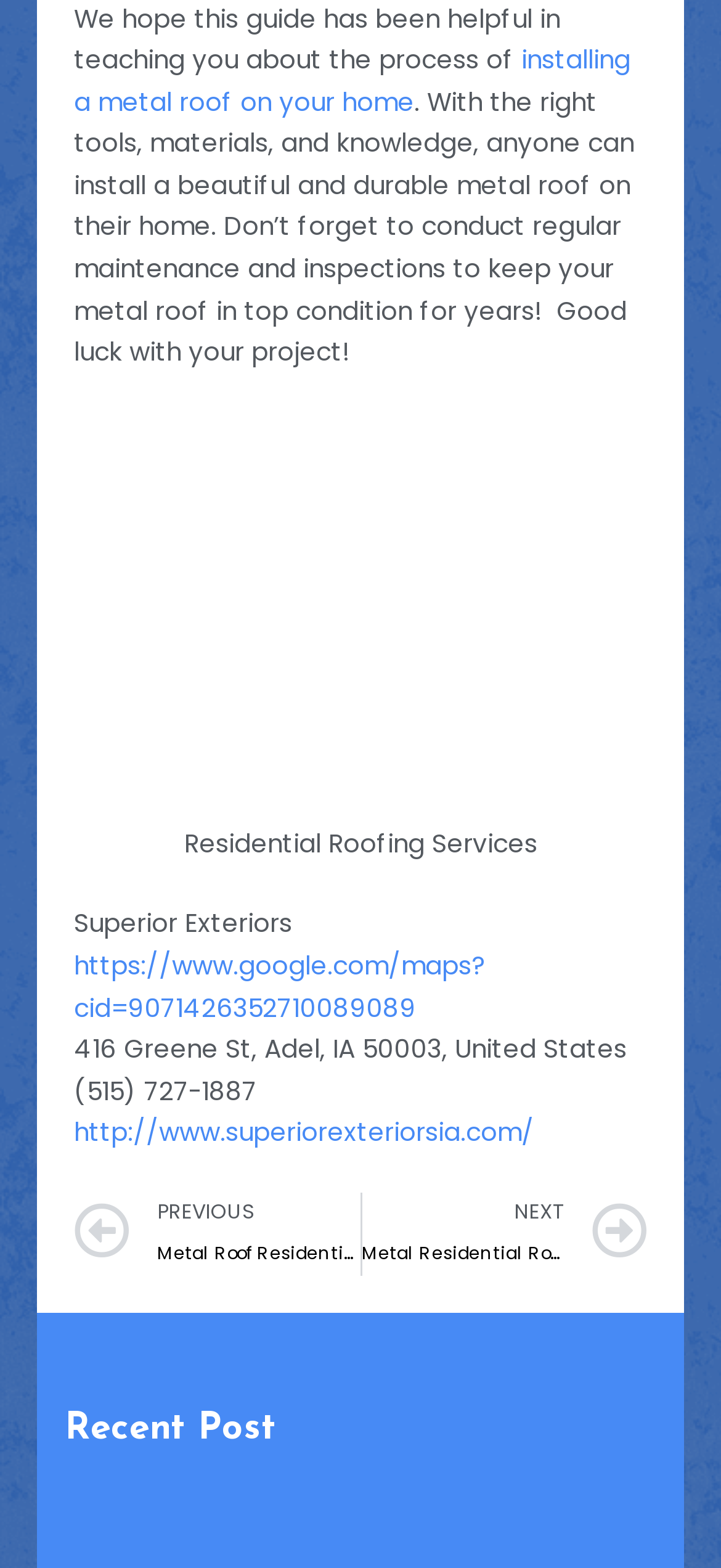Analyze the image and give a detailed response to the question:
What is the topic of the guide?

The topic of the guide can be determined by reading the static text 'We hope this guide has been helpful in teaching you about the process of installing a metal roof on your home' which indicates that the guide is about installing a metal roof.